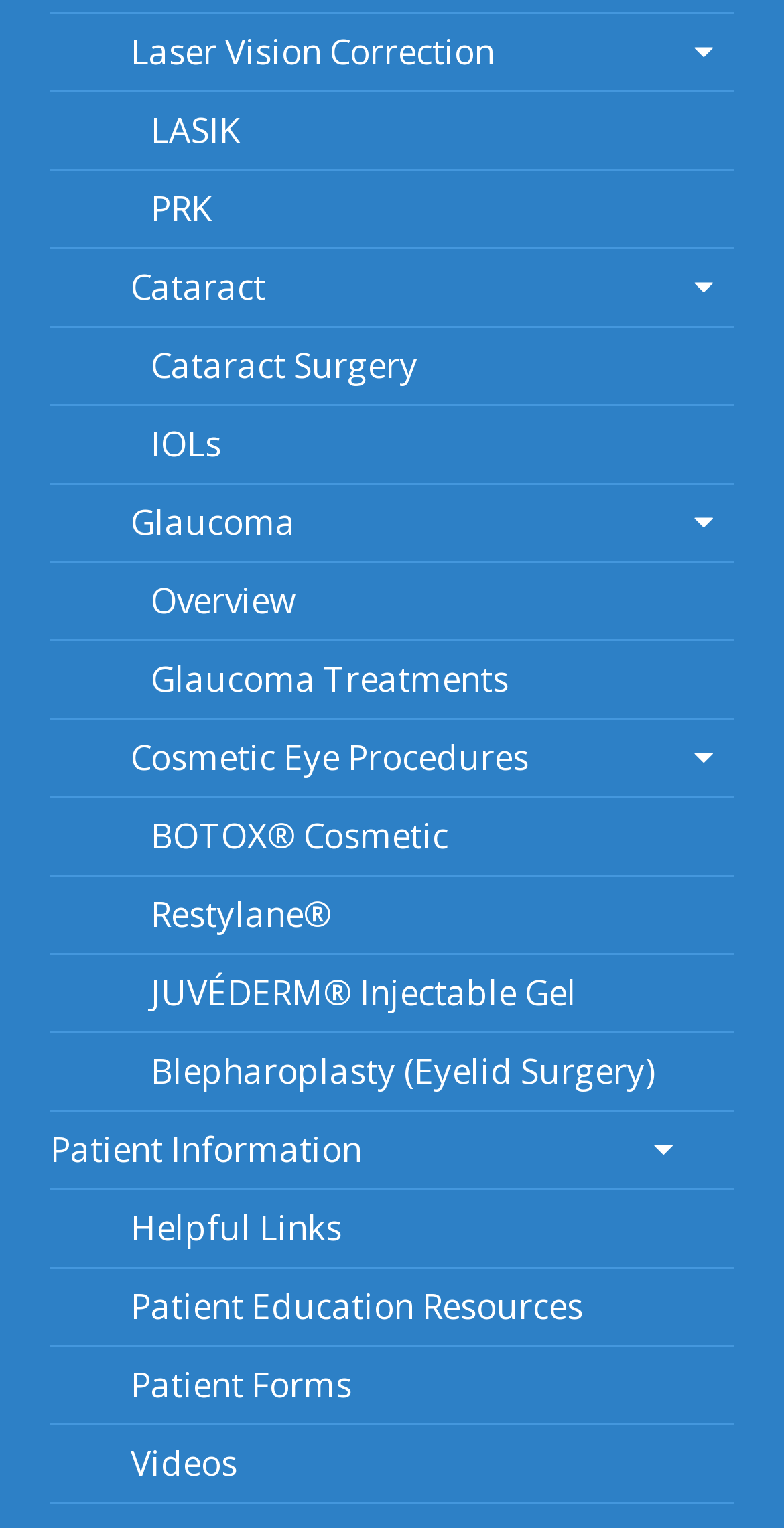What is the last link listed under Cosmetic Eye Procedures?
Identify the answer in the screenshot and reply with a single word or phrase.

Blepharoplasty (Eyelid Surgery)